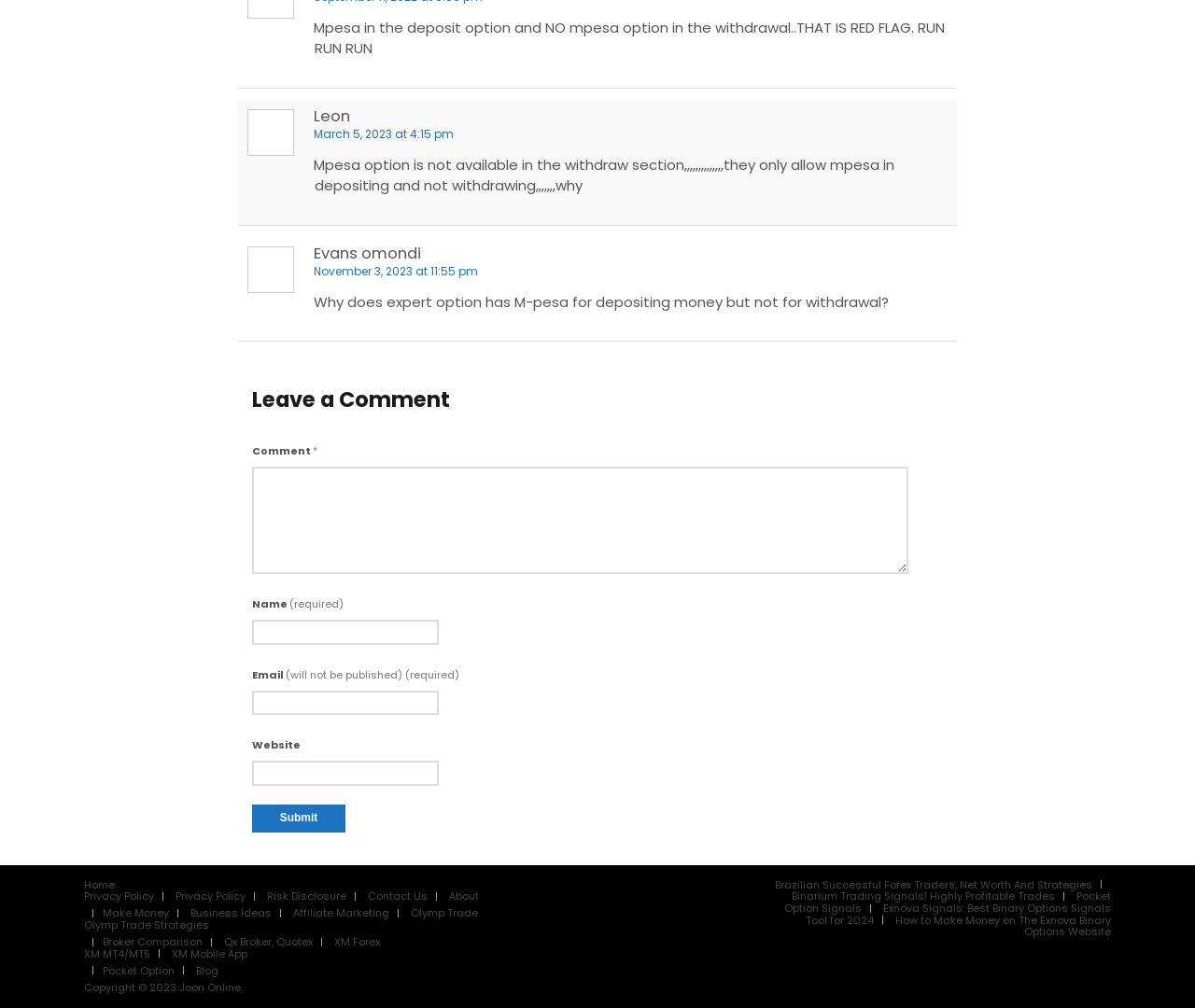Please indicate the bounding box coordinates for the clickable area to complete the following task: "Leave a comment". The coordinates should be specified as four float numbers between 0 and 1, i.e., [left, top, right, bottom].

[0.211, 0.385, 0.789, 0.408]